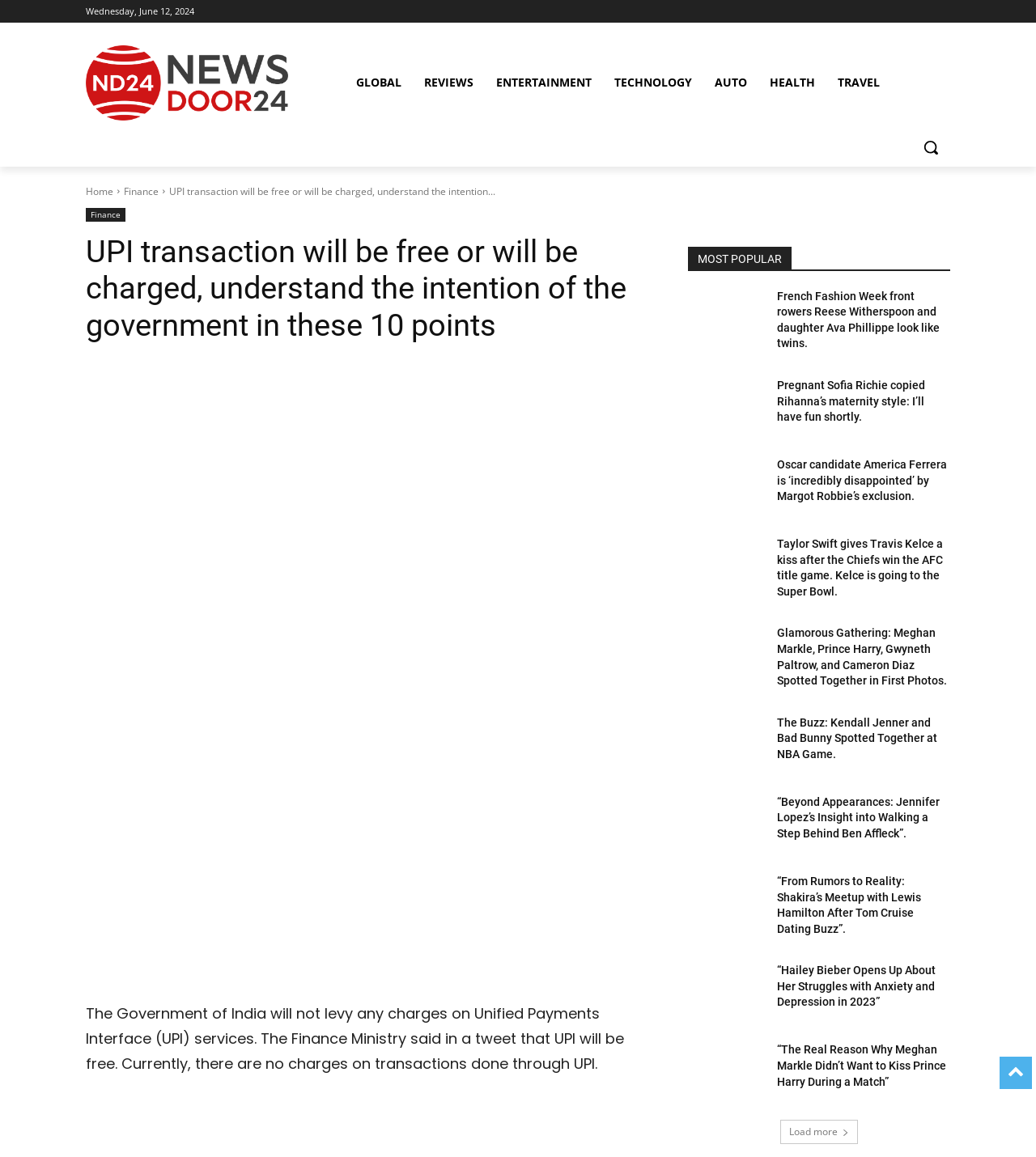Identify the bounding box coordinates for the element that needs to be clicked to fulfill this instruction: "Click the 'Search' button". Provide the coordinates in the format of four float numbers between 0 and 1: [left, top, right, bottom].

[0.88, 0.11, 0.917, 0.144]